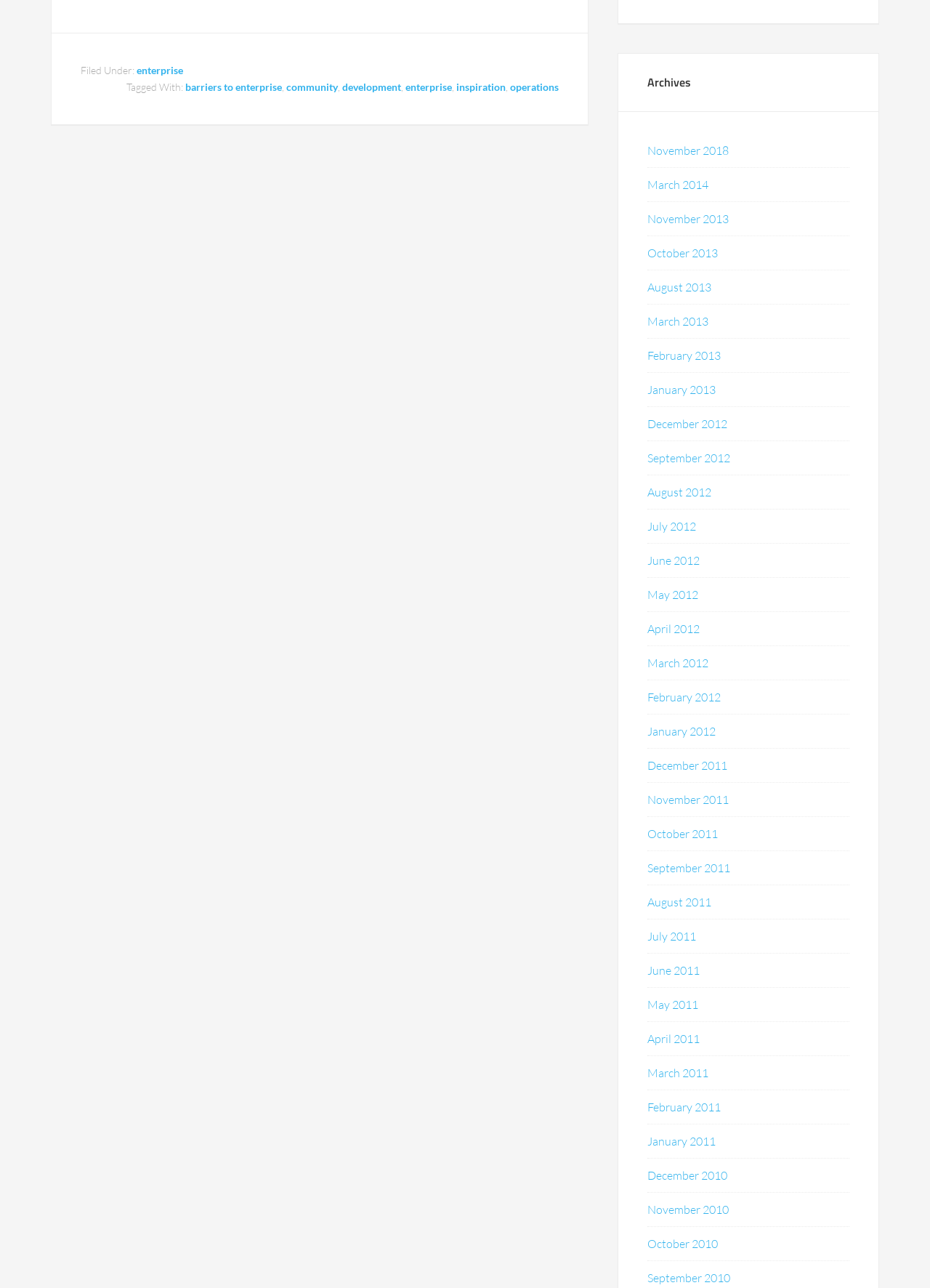Show me the bounding box coordinates of the clickable region to achieve the task as per the instruction: "browse the 'Archives' section".

[0.665, 0.042, 0.945, 0.087]